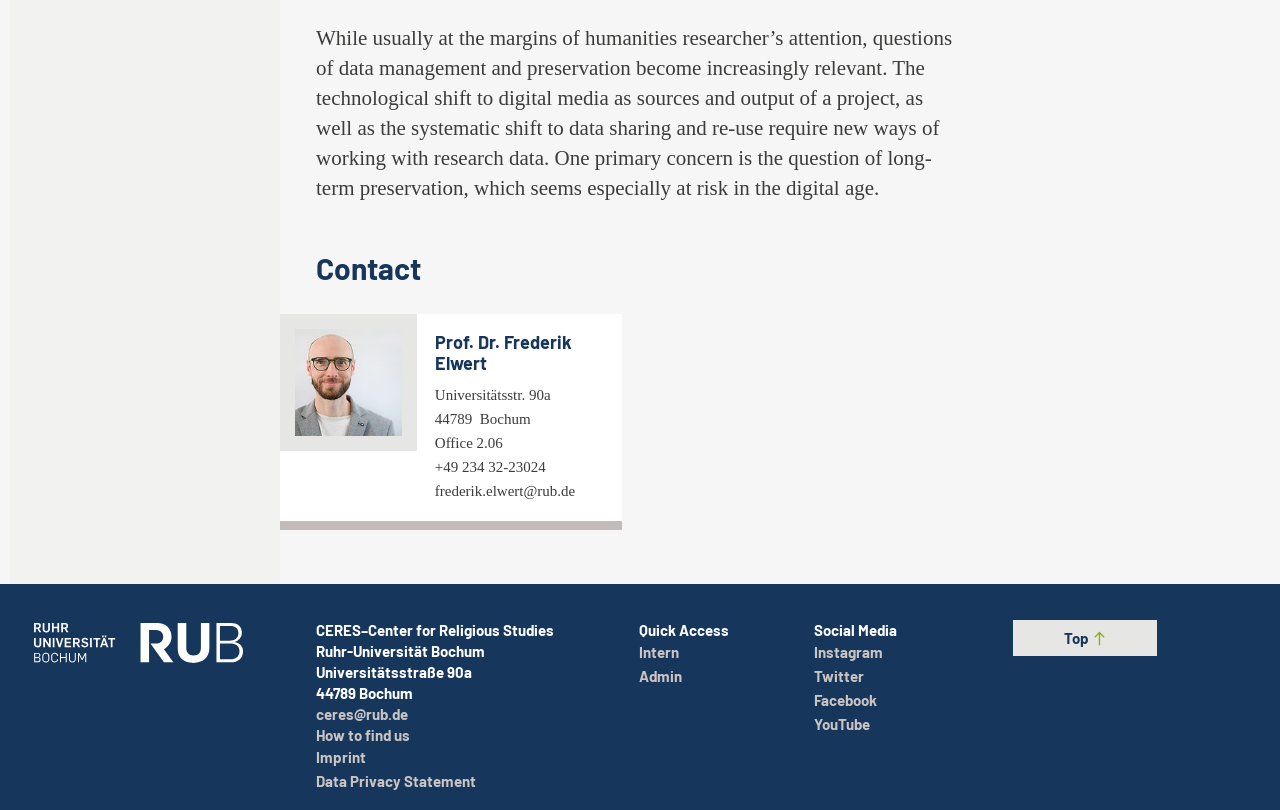Determine the bounding box coordinates (top-left x, top-left y, bottom-right x, bottom-right y) of the UI element described in the following text: Intern

[0.499, 0.794, 0.53, 0.817]